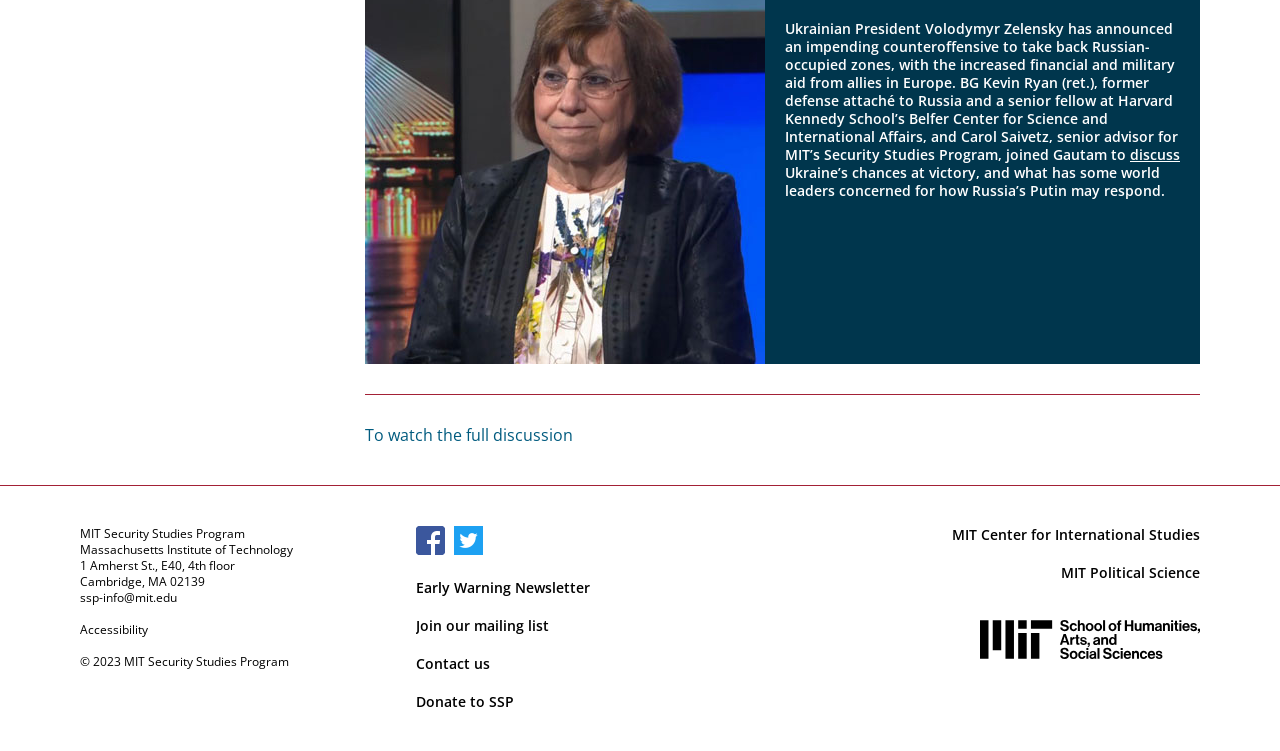Please determine the bounding box coordinates, formatted as (top-left x, top-left y, bottom-right x, bottom-right y), with all values as floating point numbers between 0 and 1. Identify the bounding box of the region described as: discuss

[0.883, 0.193, 0.922, 0.219]